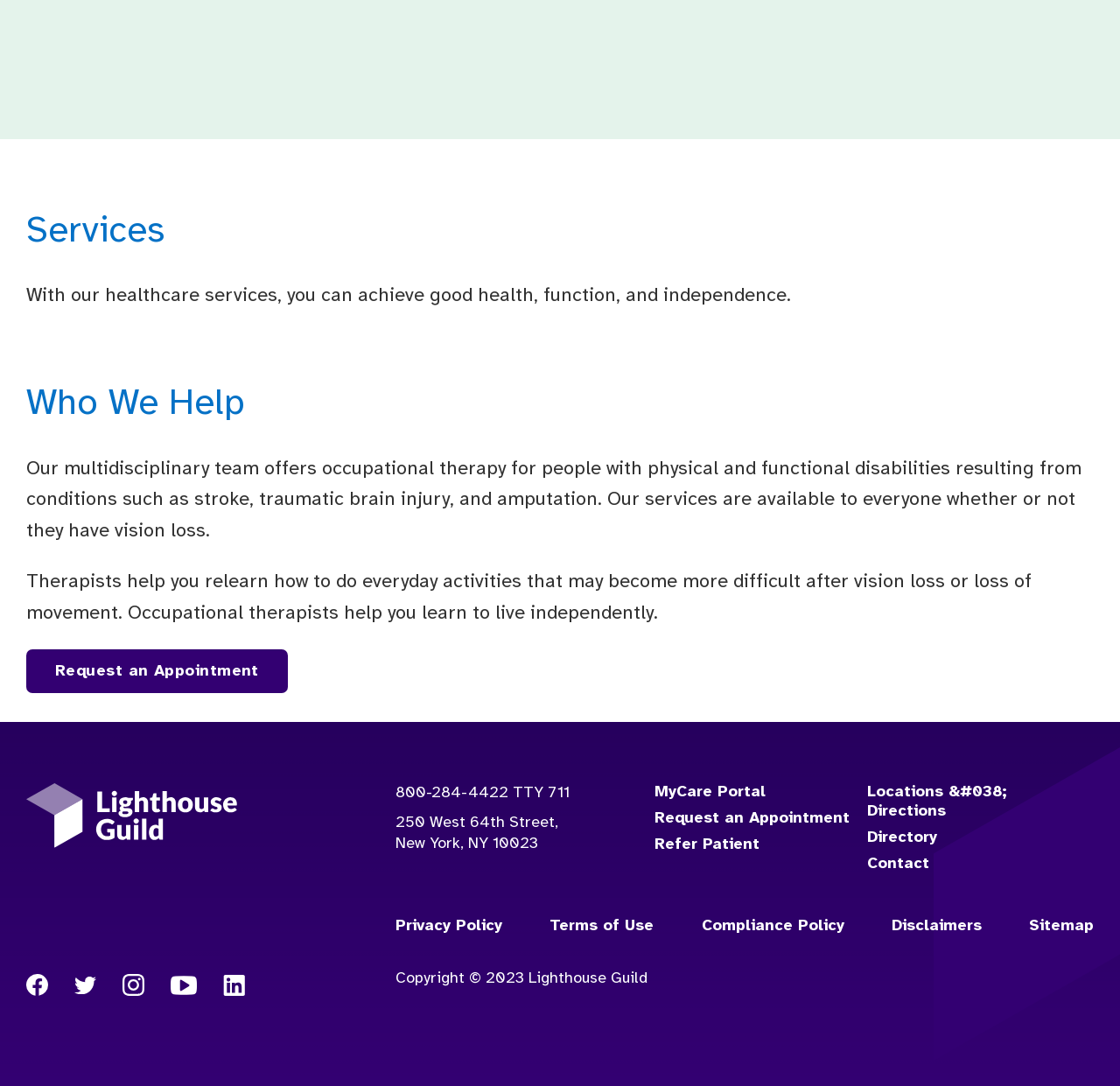Locate the bounding box coordinates of the element I should click to achieve the following instruction: "Contact us".

[0.352, 0.721, 0.423, 0.735]